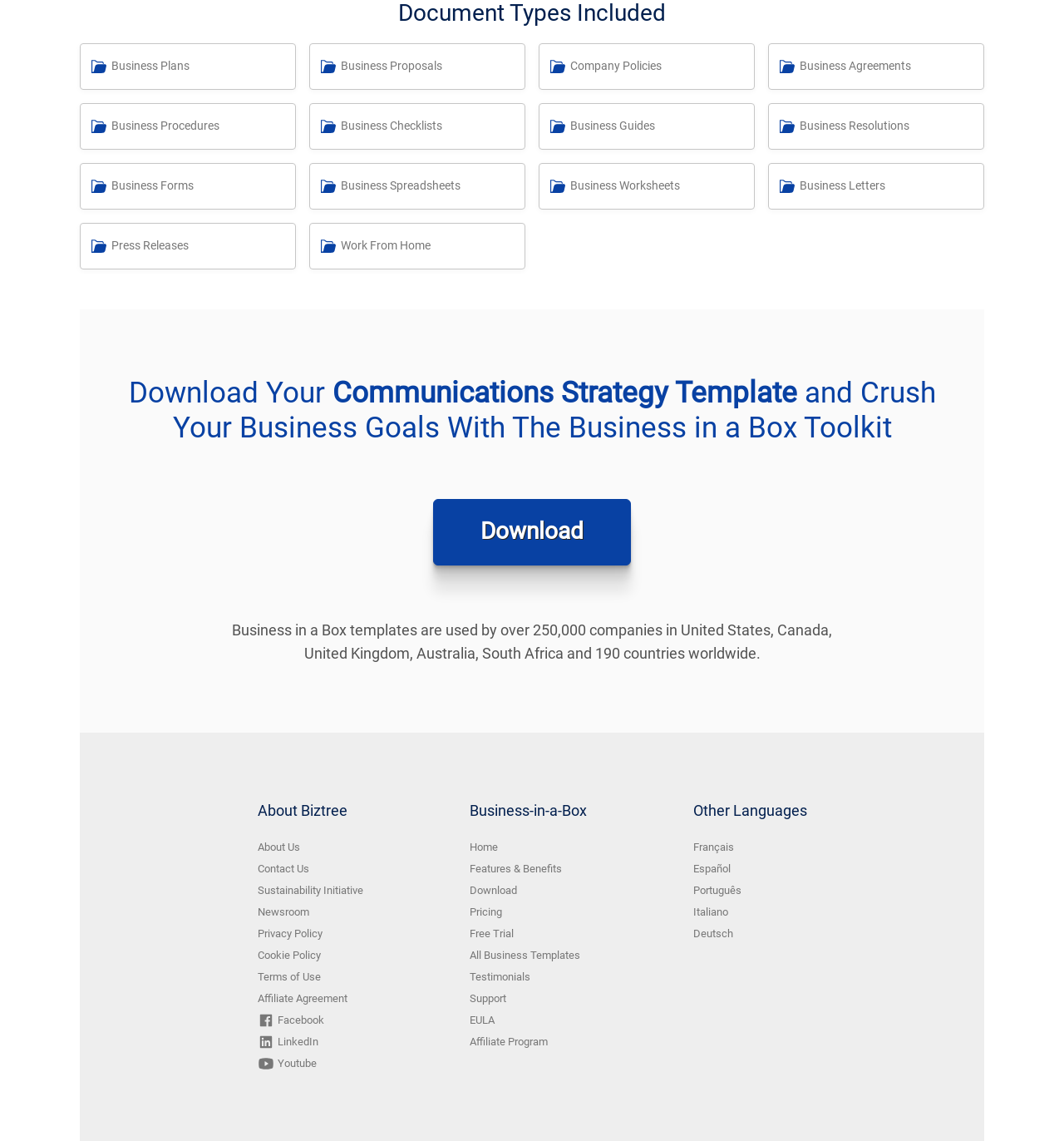Specify the bounding box coordinates of the element's region that should be clicked to achieve the following instruction: "Check the Newsroom". The bounding box coordinates consist of four float numbers between 0 and 1, in the format [left, top, right, bottom].

[0.242, 0.794, 0.29, 0.805]